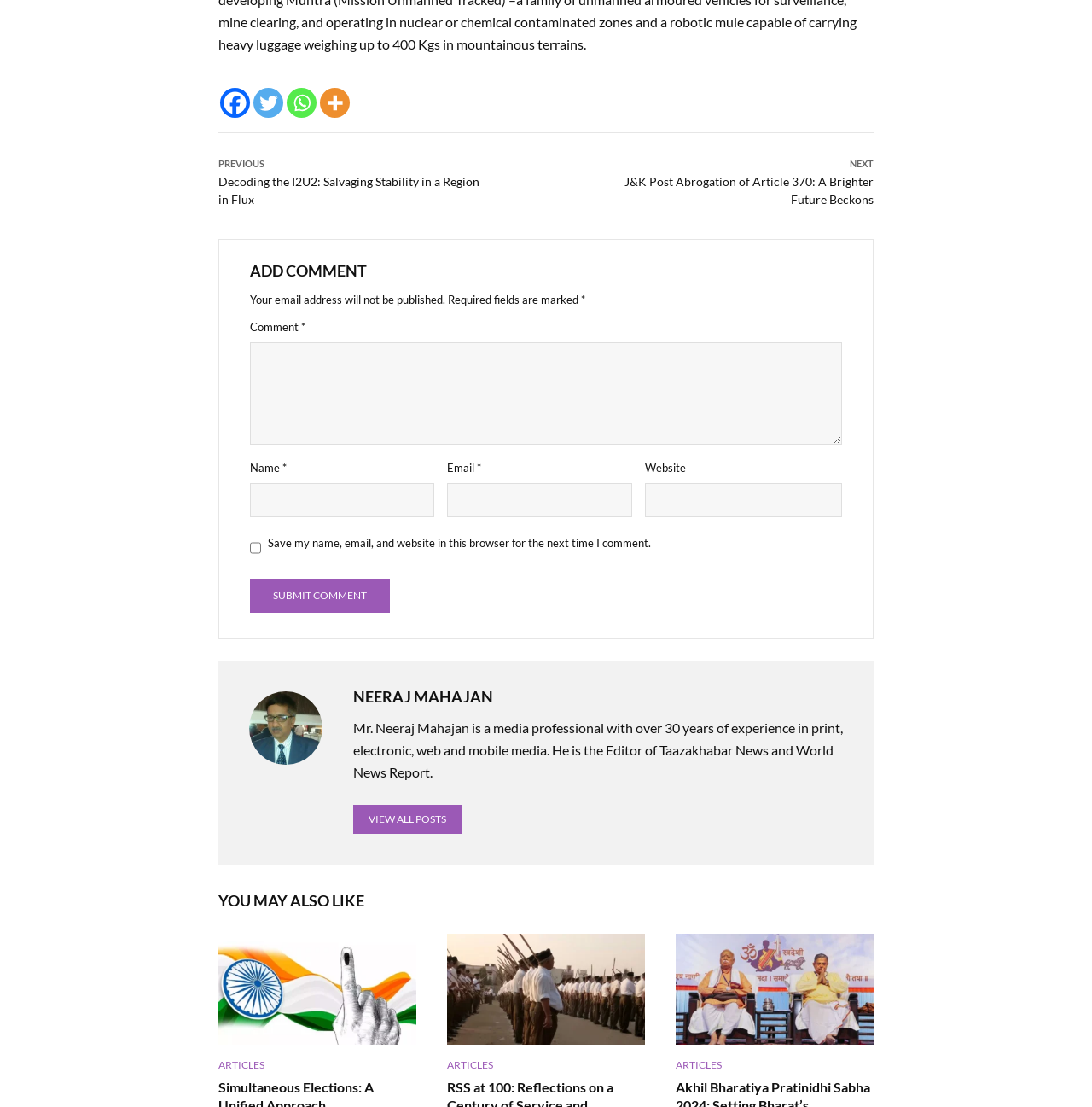Find the bounding box coordinates corresponding to the UI element with the description: "parent_node: Name * name="author"". The coordinates should be formatted as [left, top, right, bottom], with values as floats between 0 and 1.

[0.229, 0.436, 0.398, 0.467]